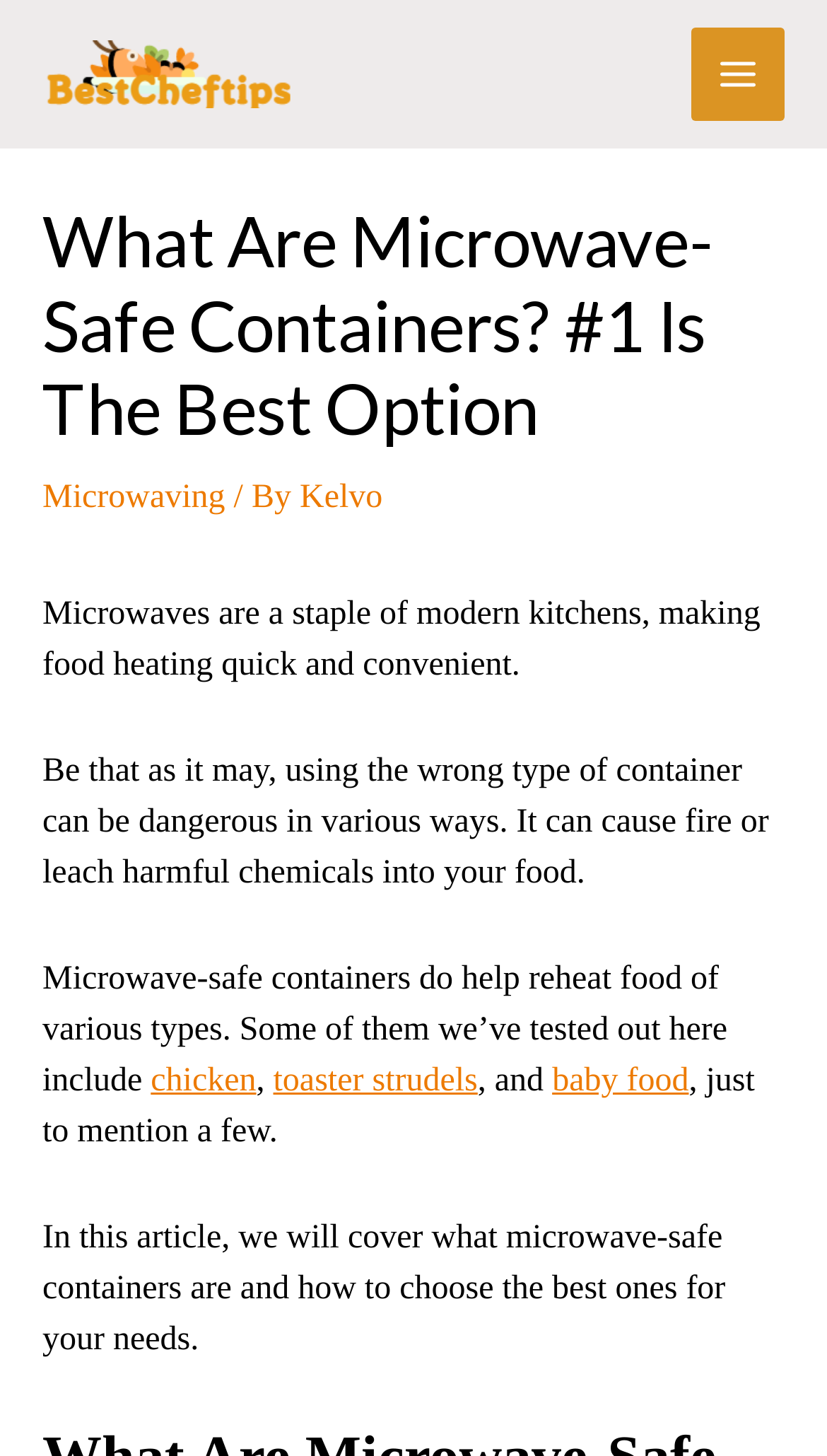Identify the title of the webpage and provide its text content.

What Are Microwave-Safe Containers? #1 Is The Best Option